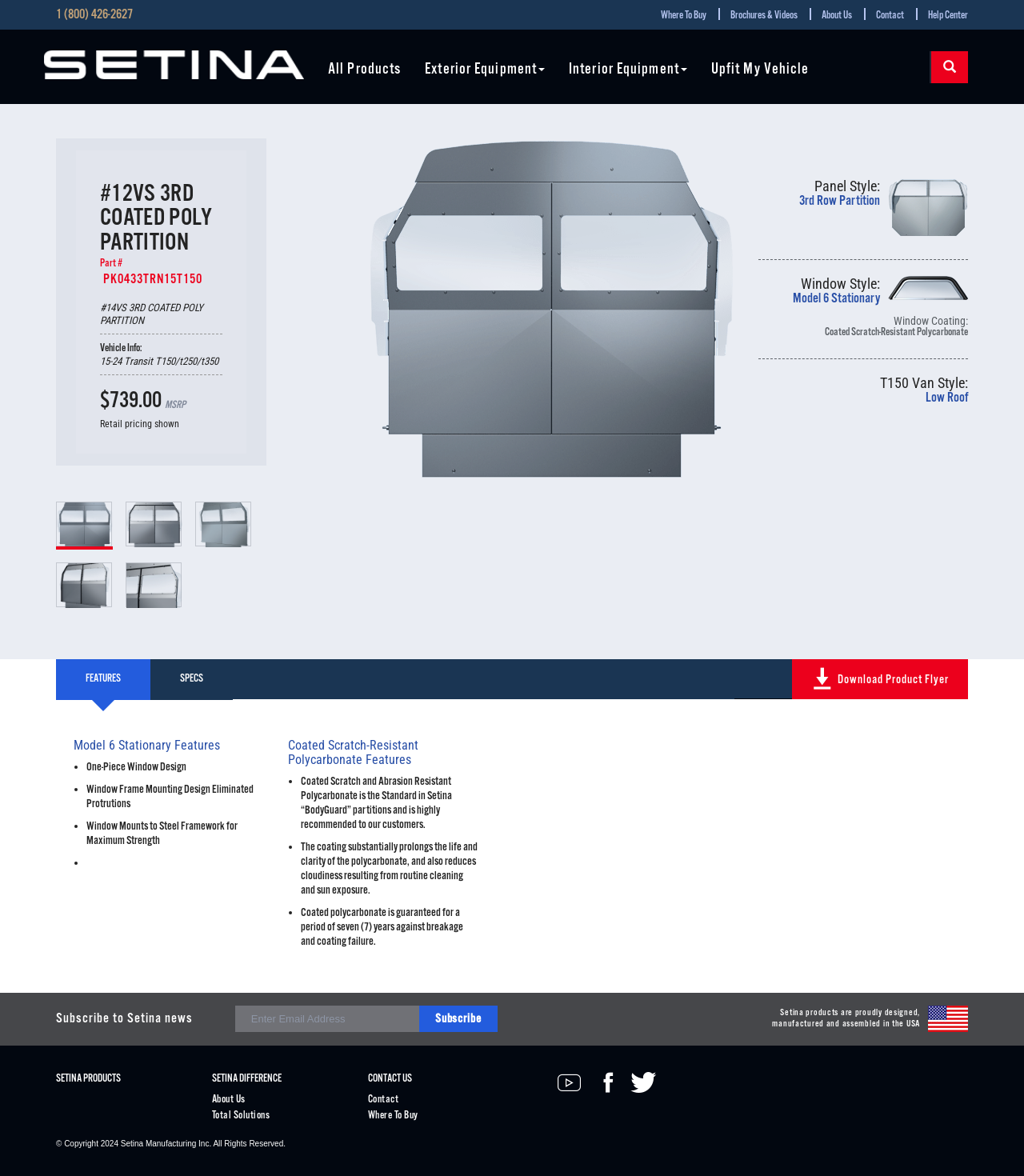What is the style of the van?
Using the image as a reference, give an elaborate response to the question.

I found the style of the van by looking at the product information section, where it is listed as 'T150 Van Style:' followed by the style 'Low Roof'.